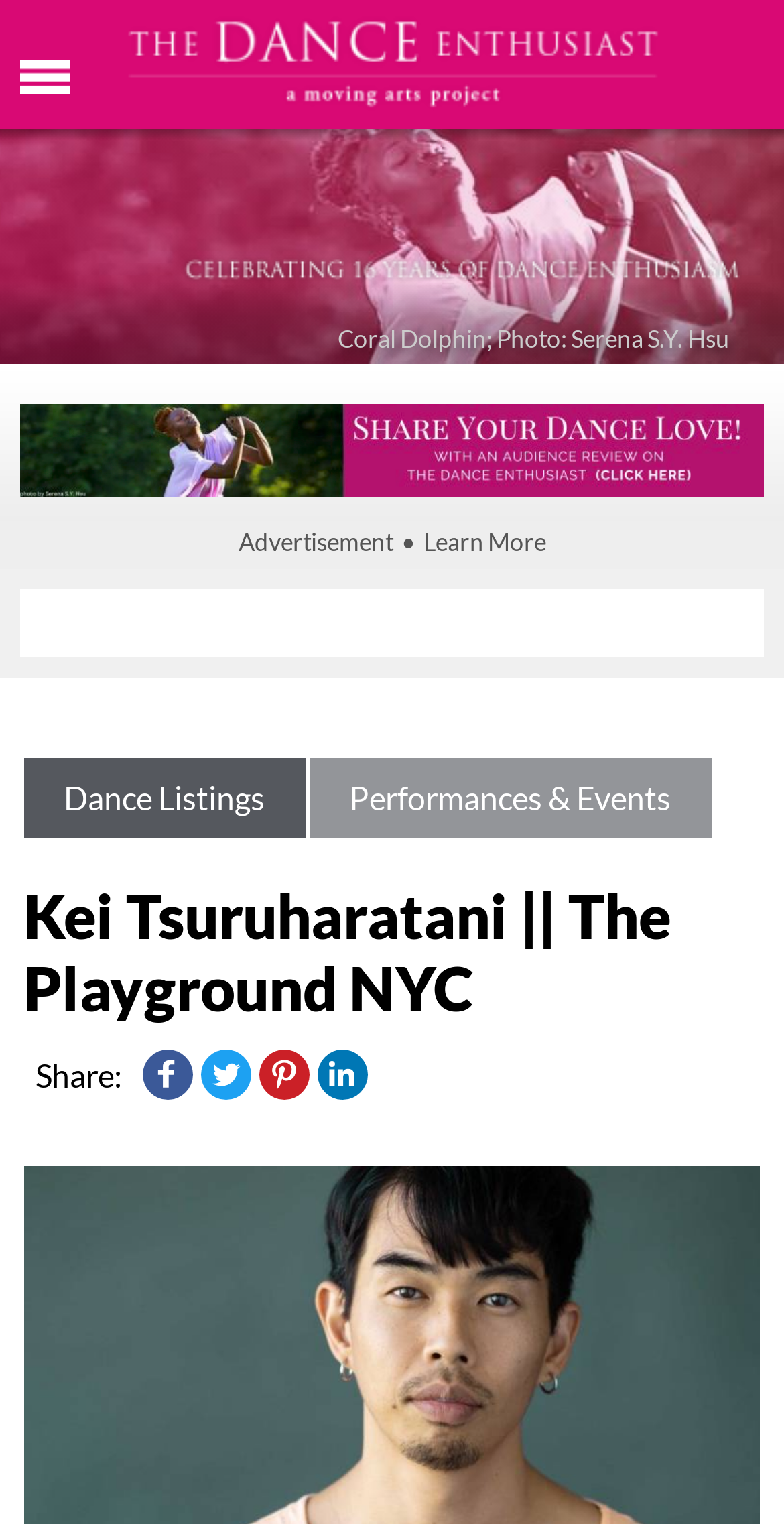Identify the bounding box coordinates of the clickable region necessary to fulfill the following instruction: "View Celebrating 16 Years of Dance Enthusiasm image". The bounding box coordinates should be four float numbers between 0 and 1, i.e., [left, top, right, bottom].

[0.231, 0.168, 0.949, 0.186]